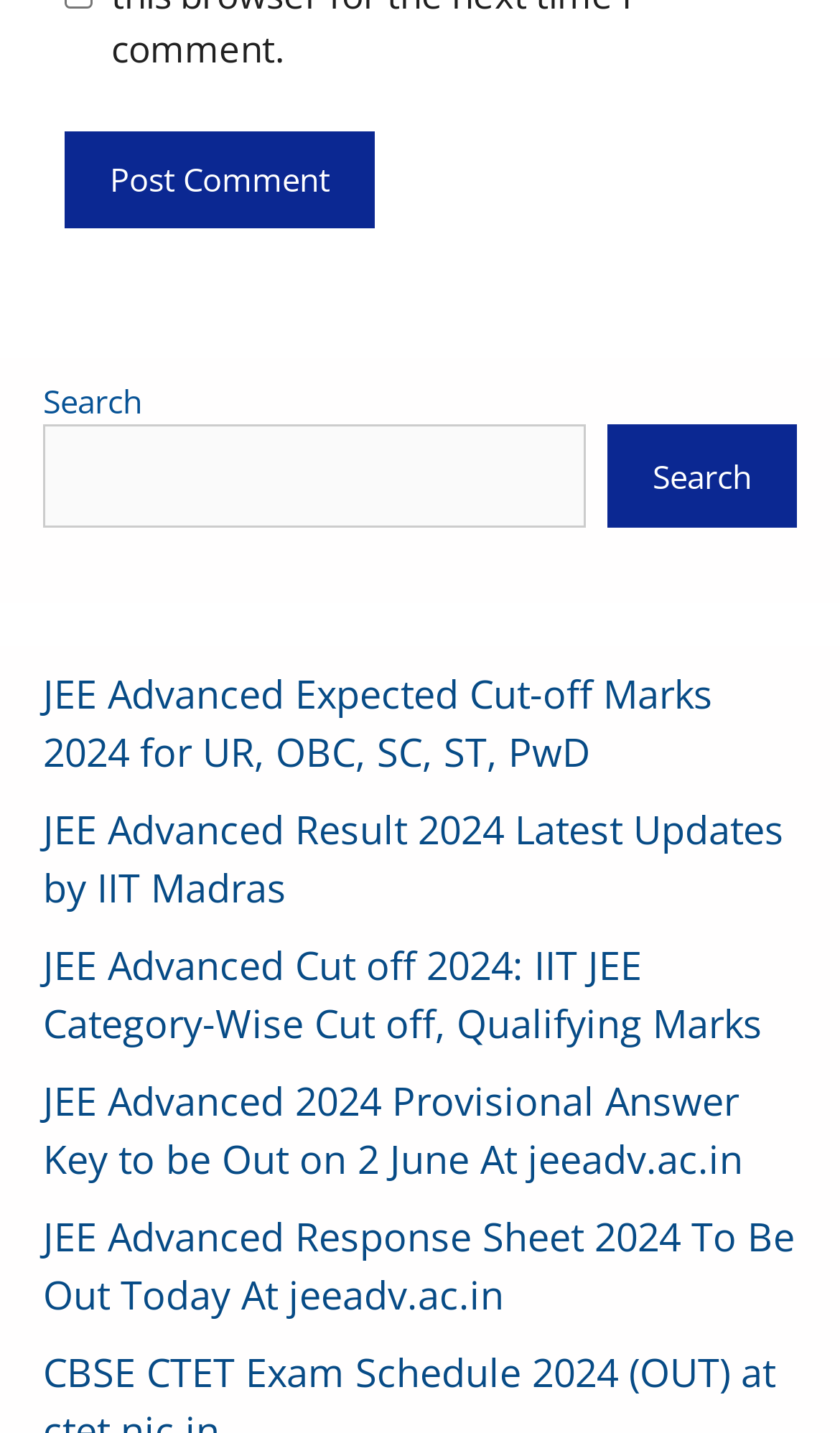Give a one-word or short phrase answer to this question: 
What is the function of the search box?

Search